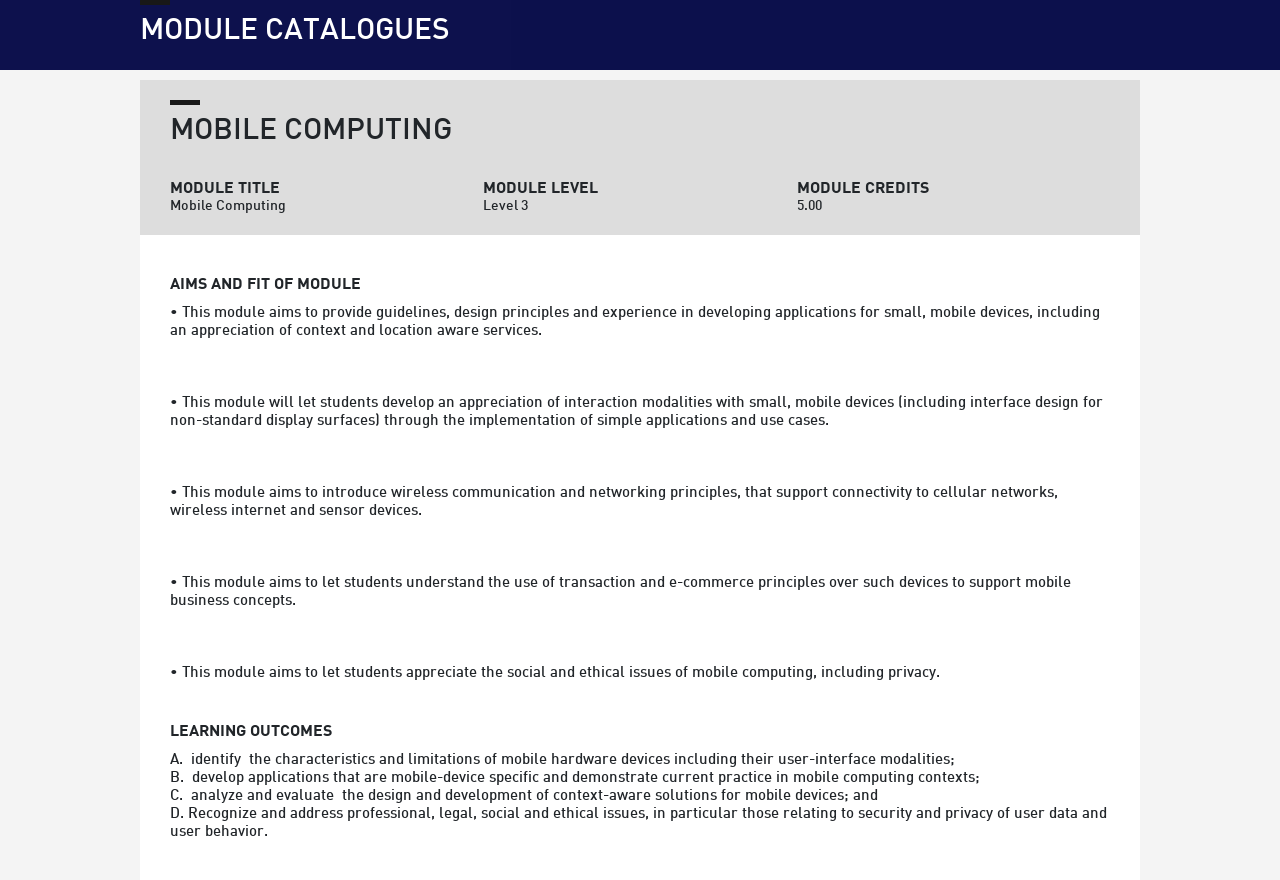Answer the question below using just one word or a short phrase: 
What is the aim of this module?

Provide guidelines for mobile app development